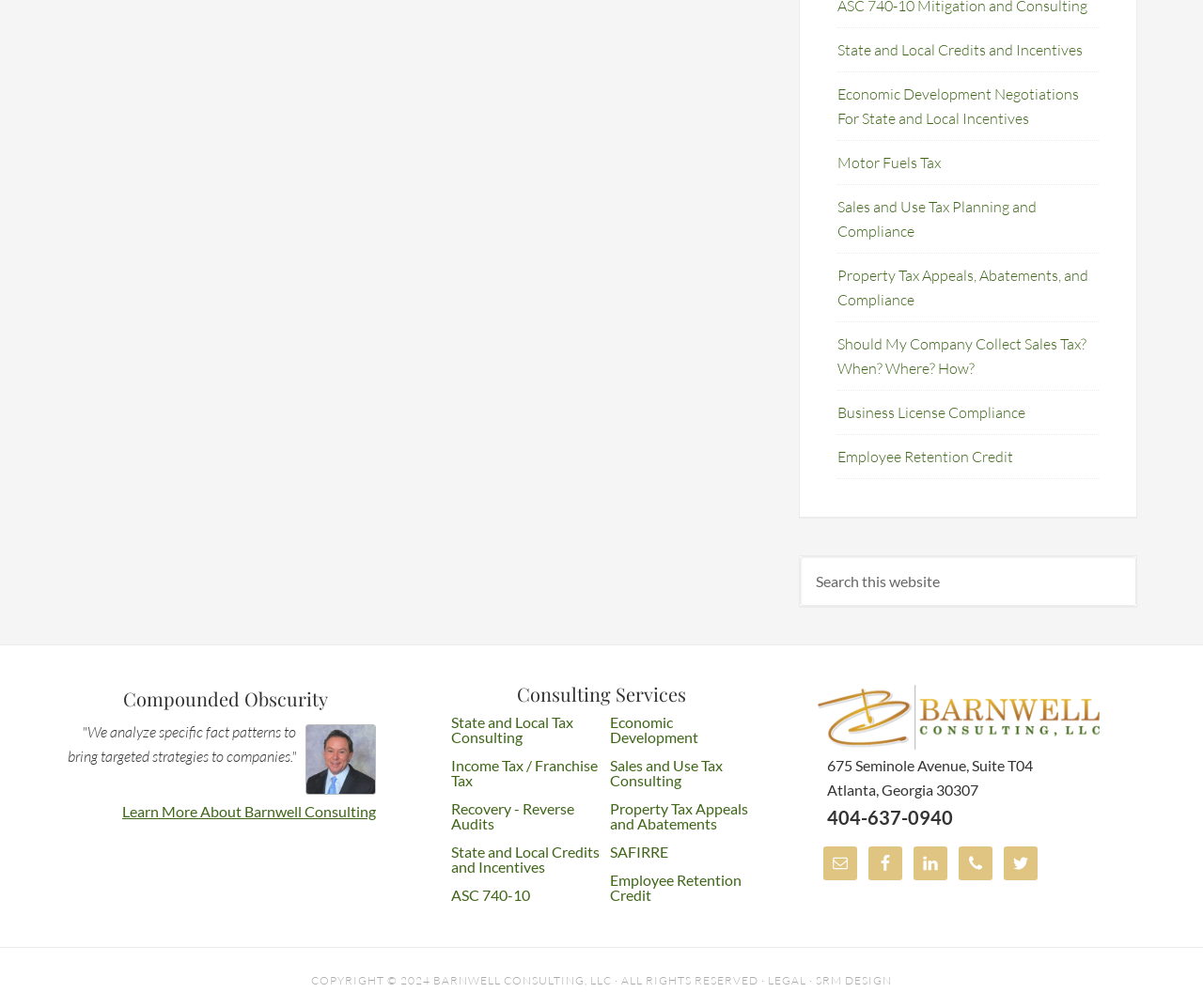What is the address of the company?
Refer to the image and offer an in-depth and detailed answer to the question.

I found the address of the company by looking at the static text '675 Seminole Avenue, Suite T04' and 'Atlanta, Georgia 30307' which are located near each other on the webpage.